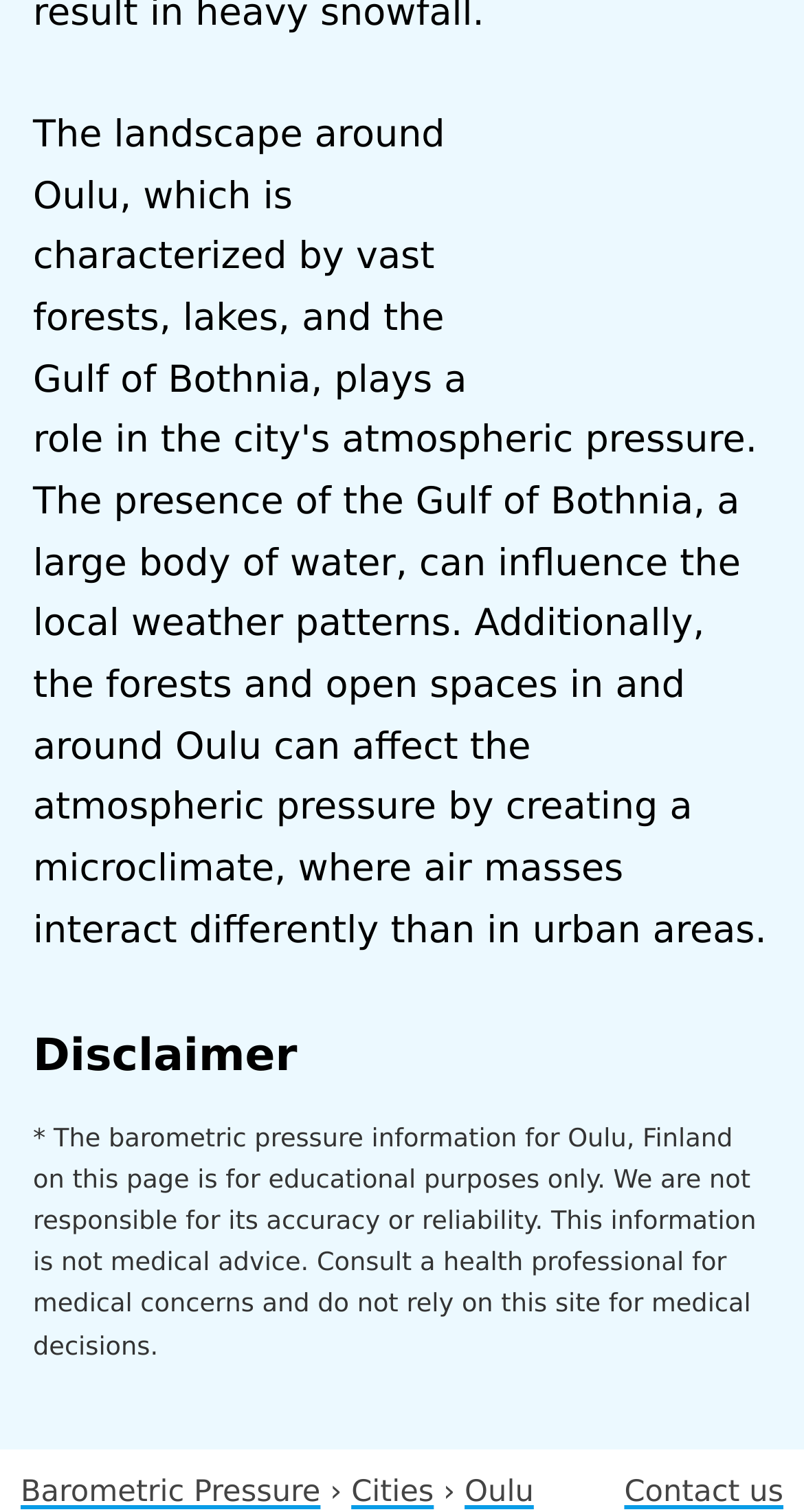How many links are present at the bottom of the webpage?
Using the information from the image, give a concise answer in one word or a short phrase.

4